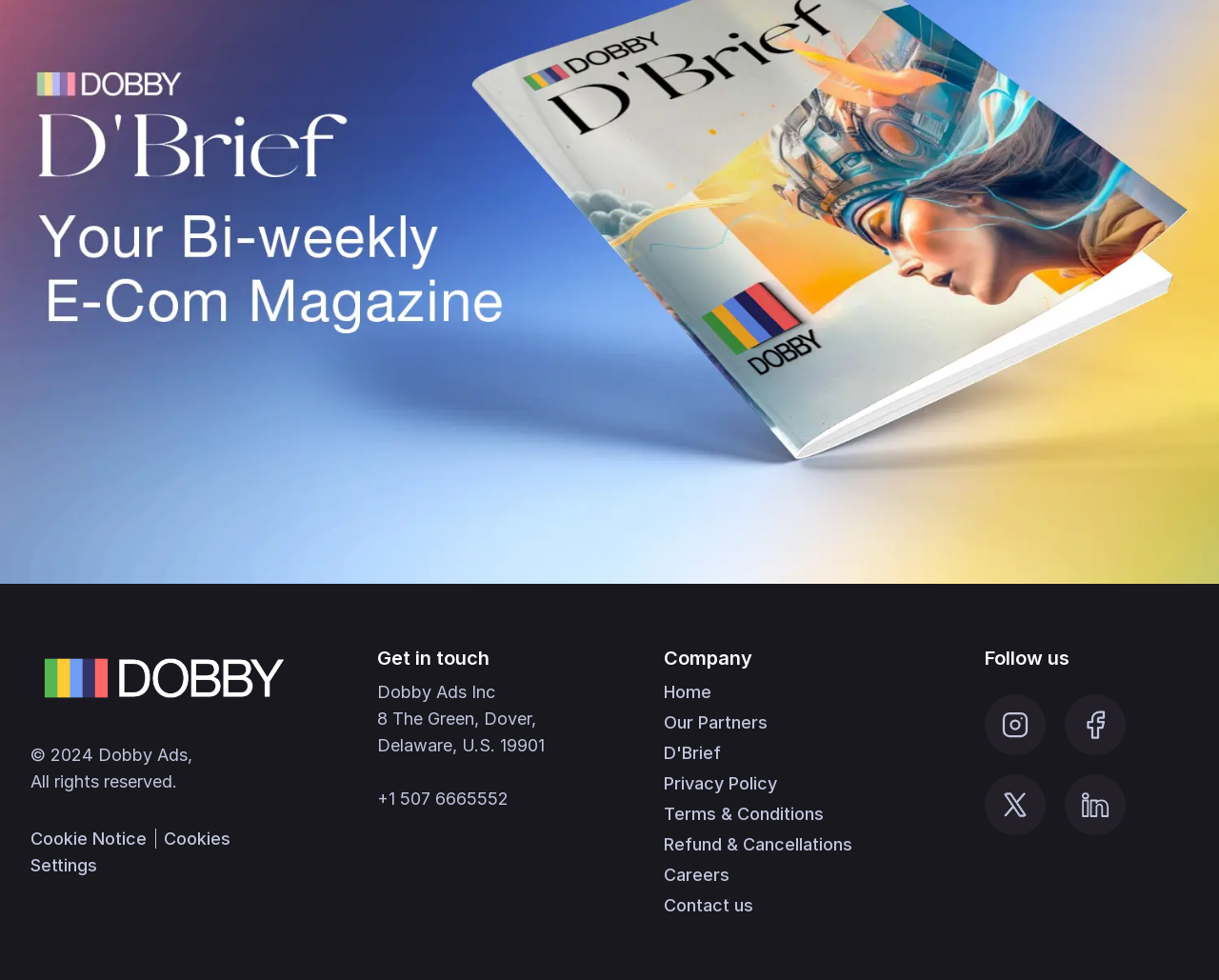How many social media links are there?
Provide a short answer using one word or a brief phrase based on the image.

4